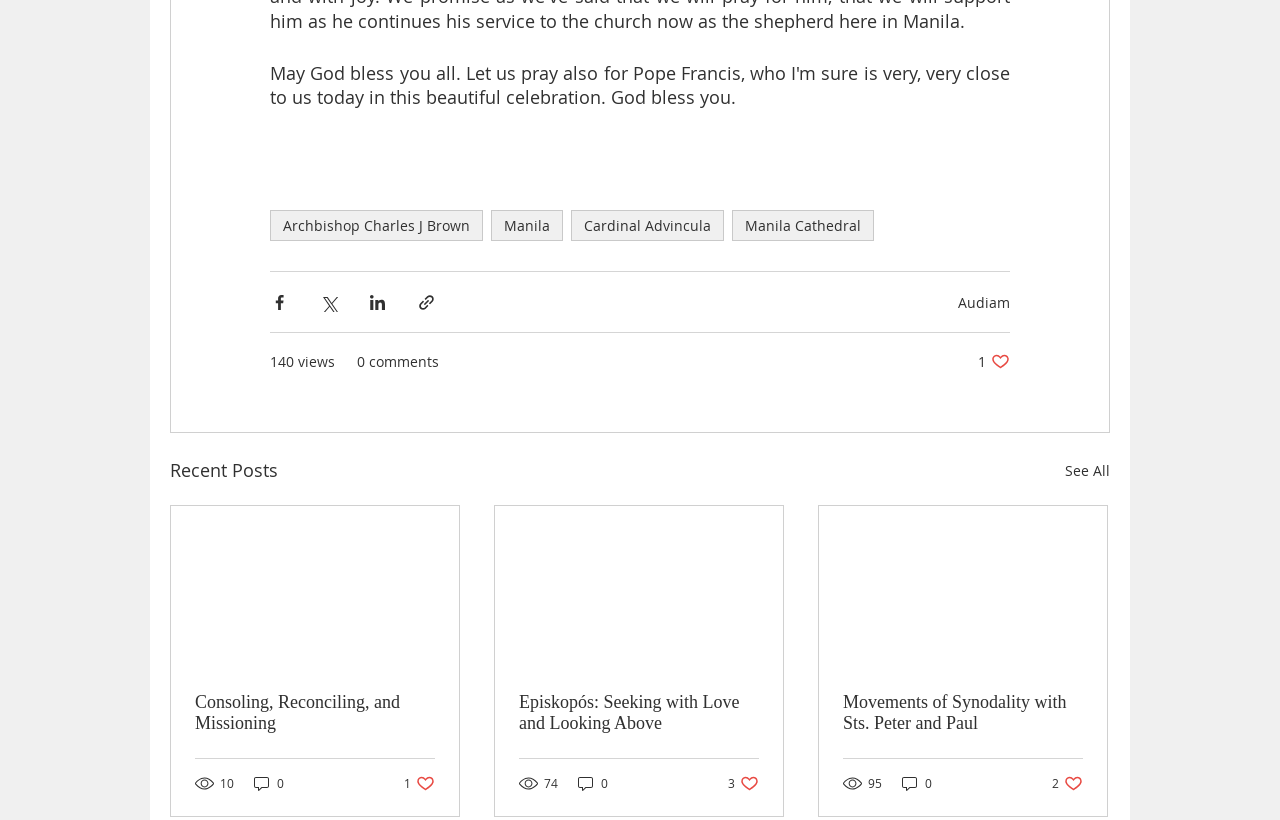Identify the bounding box coordinates for the element that needs to be clicked to fulfill this instruction: "Read the article about Consoling, Reconciling, and Missioning". Provide the coordinates in the format of four float numbers between 0 and 1: [left, top, right, bottom].

[0.152, 0.844, 0.34, 0.895]